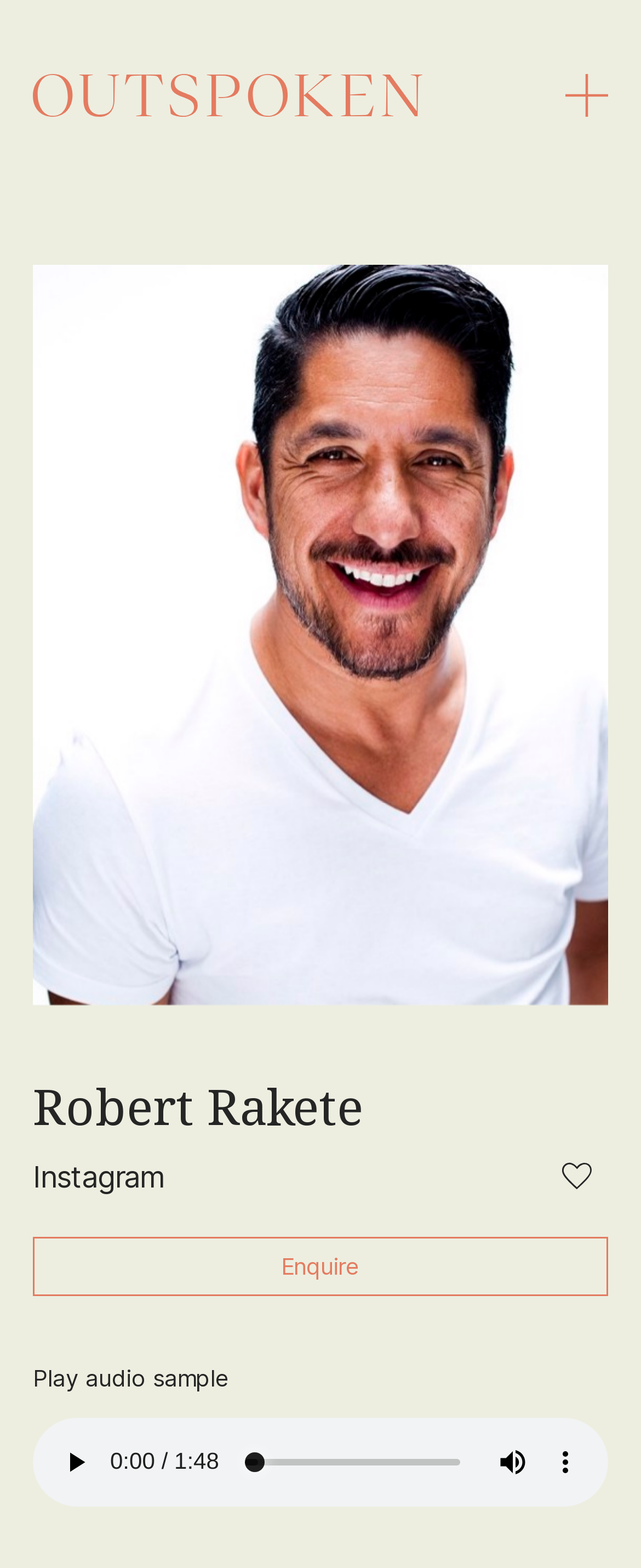What is the function of the slider below the audio element?
Give a one-word or short-phrase answer derived from the screenshot.

To scrub audio time